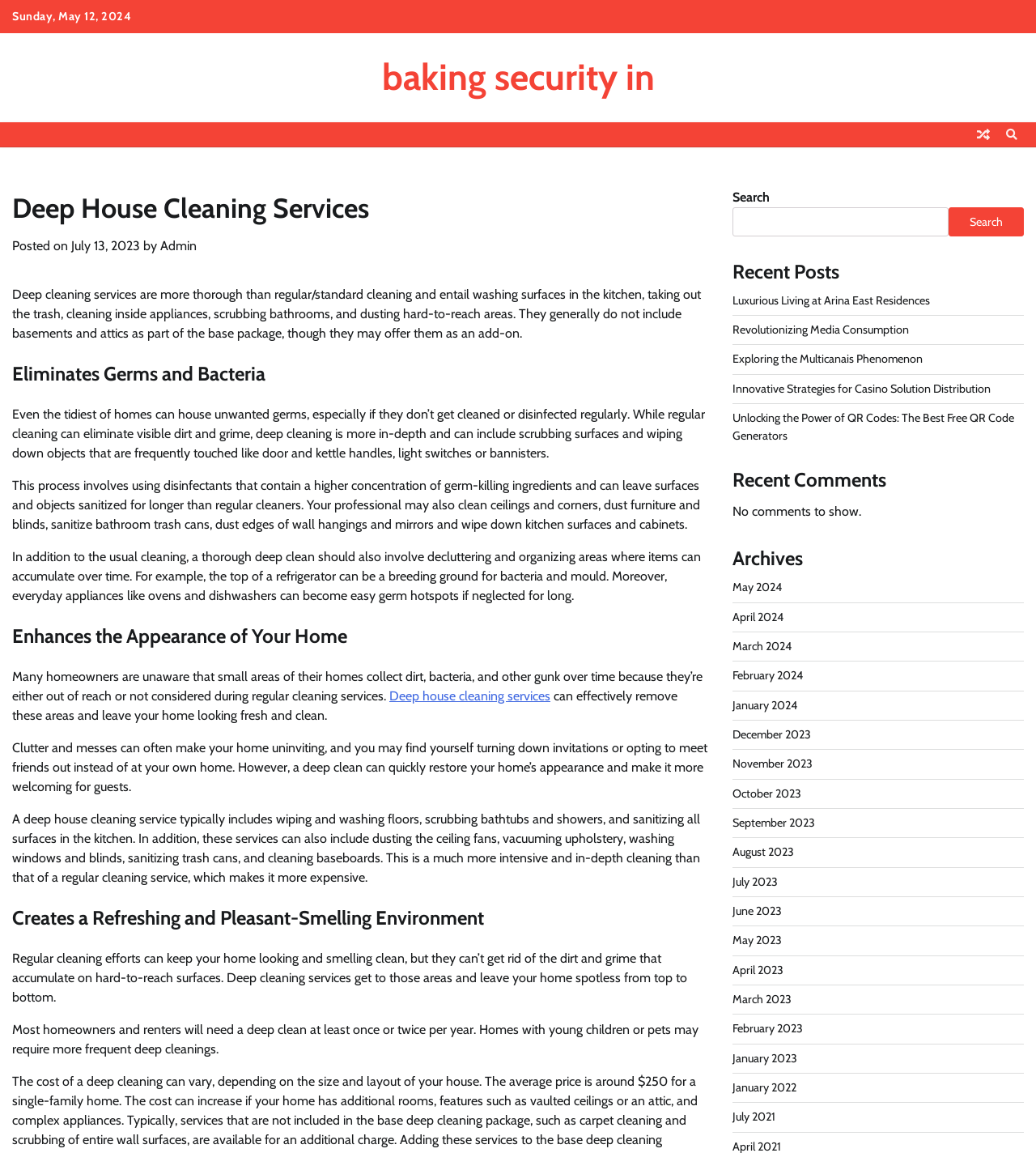Using details from the image, please answer the following question comprehensively:
What is the name of the author of the post?

I looked at the post information and found that the author of the post is 'Admin', which is mentioned next to the 'by' keyword.